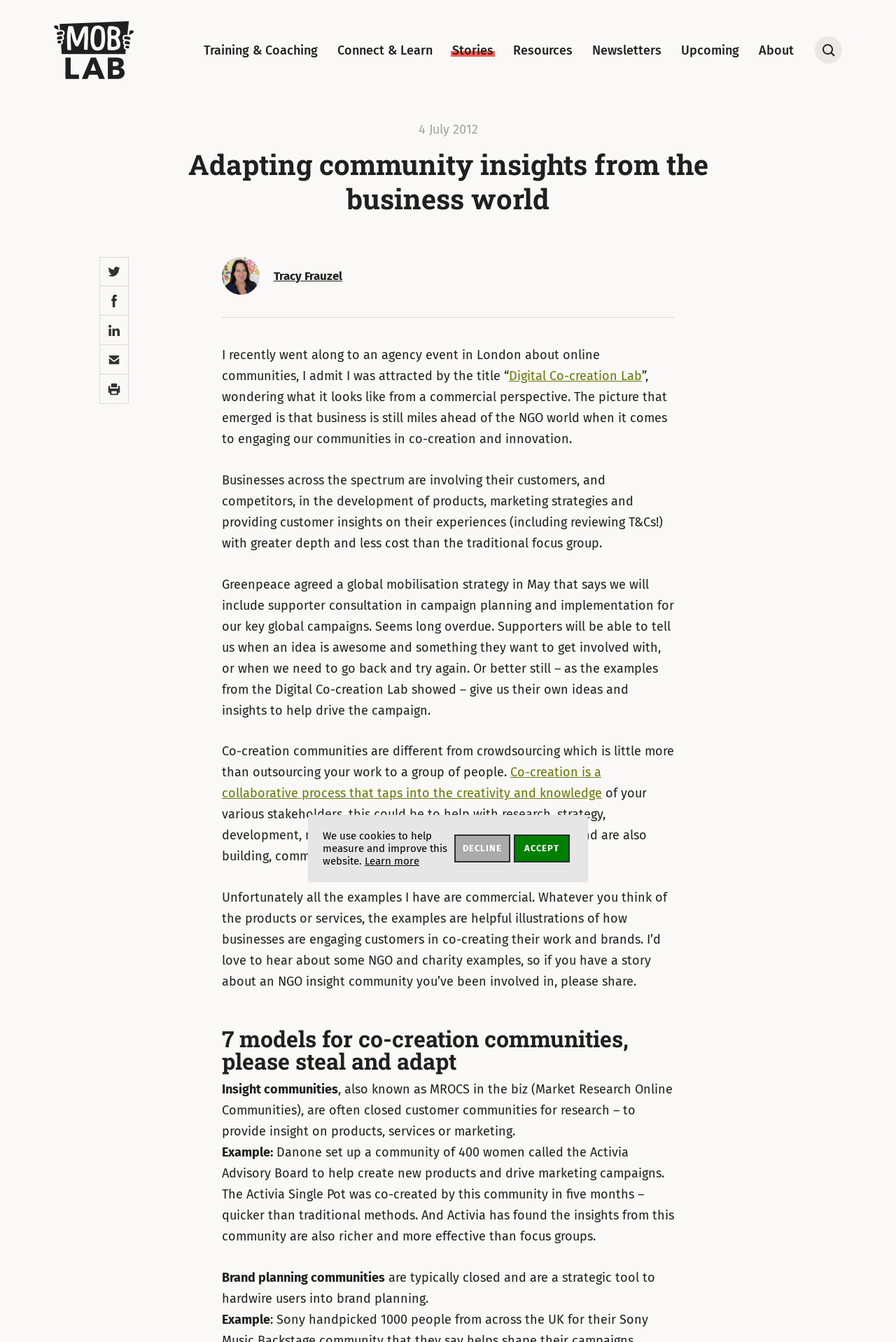What is the name of the author of the article?
Answer the question in as much detail as possible.

The article on the webpage is written by Tracy Frauzel, as indicated by the link 'Tracy Frauzel' on the webpage. The author shares their experience attending an agency event in London about online communities and reflects on the potential of co-creation communities in the NGO sector.